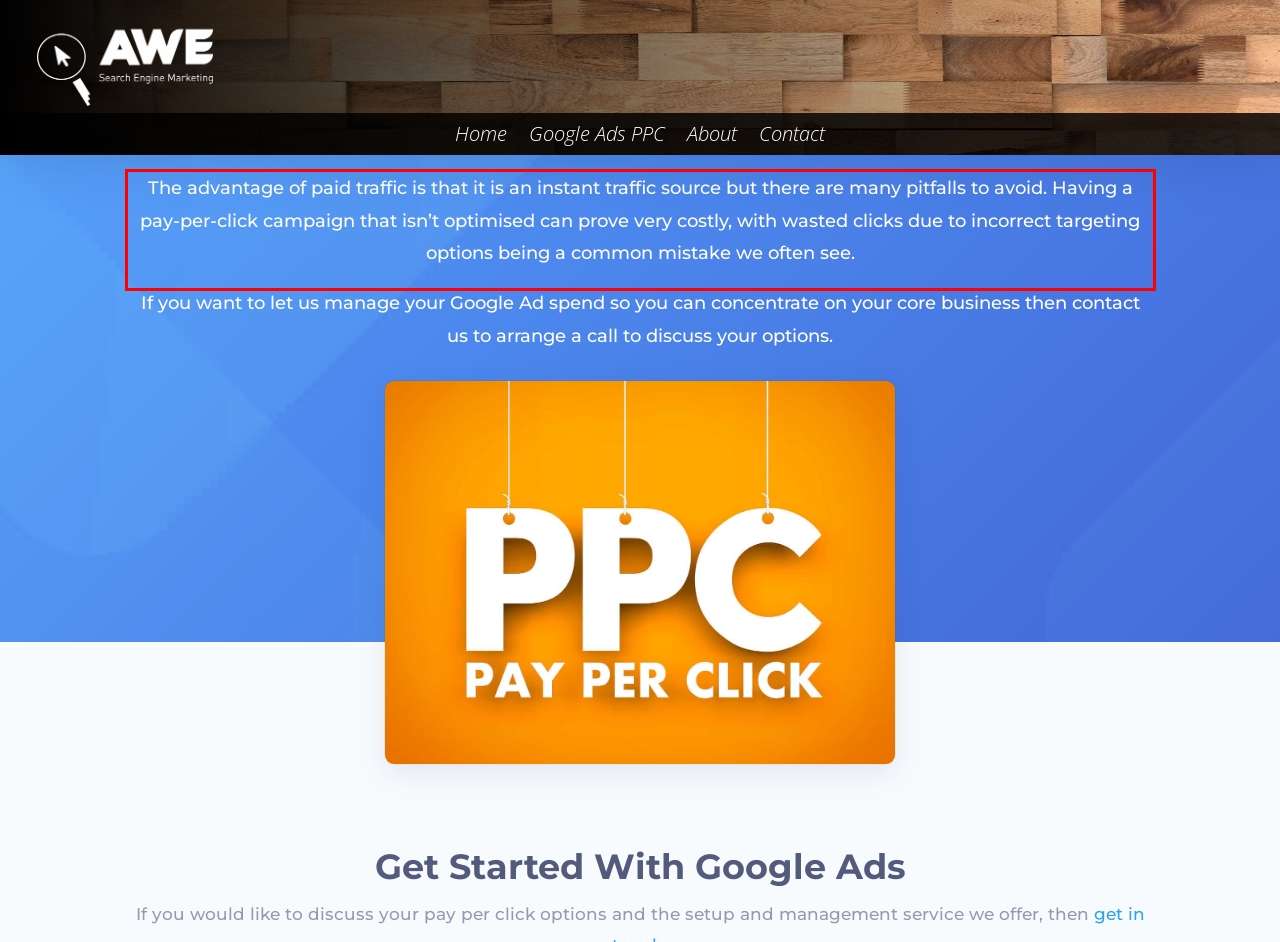Your task is to recognize and extract the text content from the UI element enclosed in the red bounding box on the webpage screenshot.

The advantage of paid traffic is that it is an instant traffic source but there are many pitfalls to avoid. Having a pay-per-click campaign that isn’t optimised can prove very costly, with wasted clicks due to incorrect targeting options being a common mistake we often see.